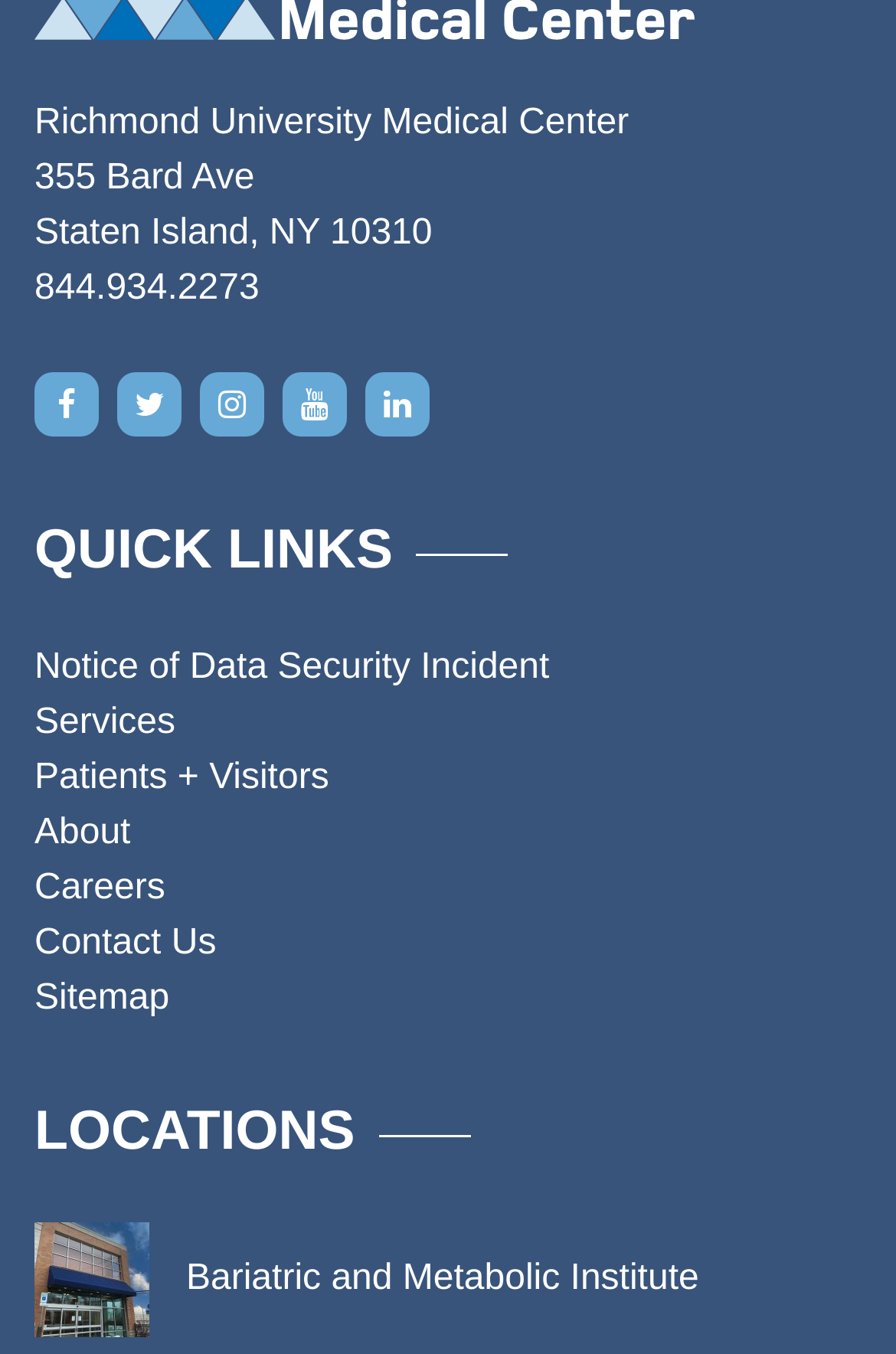Please provide the bounding box coordinates for the element that needs to be clicked to perform the following instruction: "Contact Us". The coordinates should be given as four float numbers between 0 and 1, i.e., [left, top, right, bottom].

[0.038, 0.682, 0.241, 0.711]